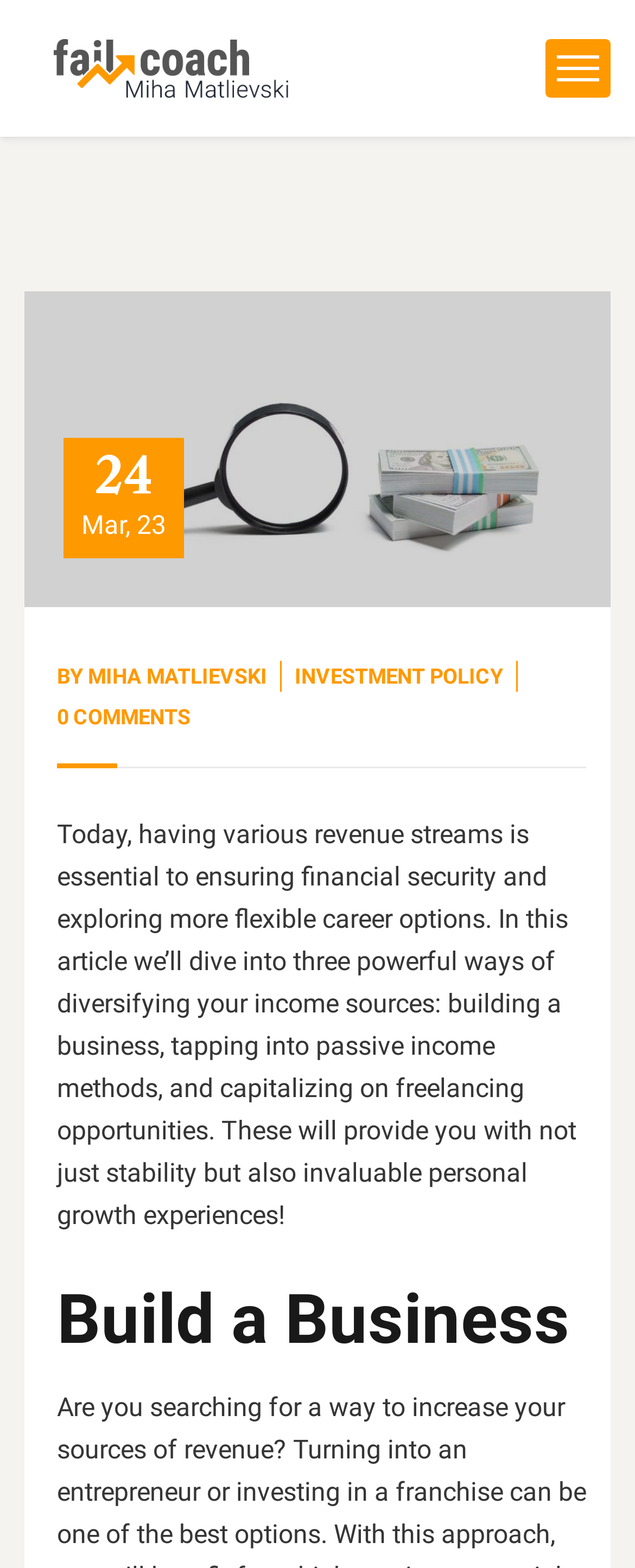Using the provided element description: "0 Comments", identify the bounding box coordinates. The coordinates should be four floats between 0 and 1 in the order [left, top, right, bottom].

[0.09, 0.45, 0.3, 0.465]